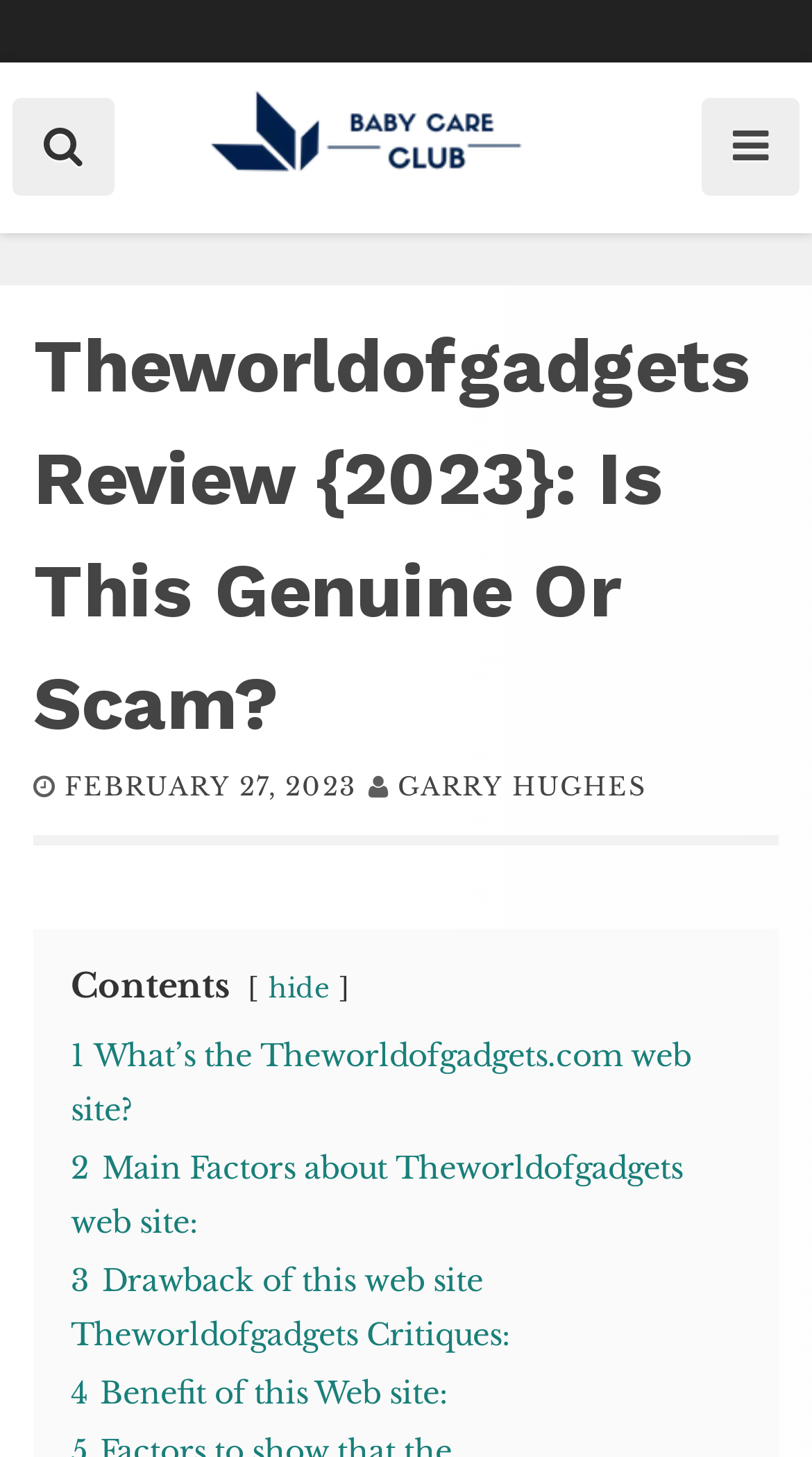Determine the bounding box coordinates of the section I need to click to execute the following instruction: "Read the Theworldofgadgets review". Provide the coordinates as four float numbers between 0 and 1, i.e., [left, top, right, bottom].

[0.041, 0.211, 0.959, 0.525]